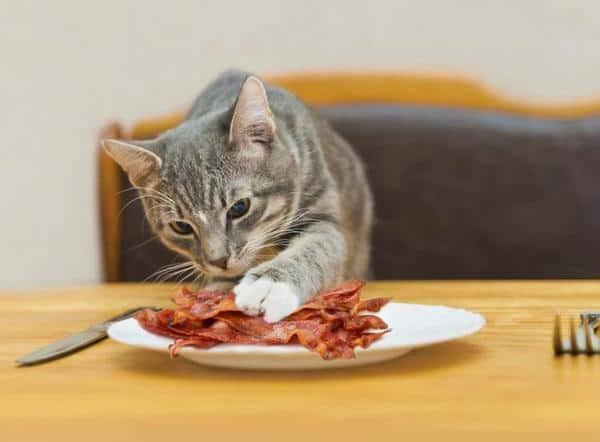Utilize the details in the image to thoroughly answer the following question: What is the color of the cat?

The caption explicitly describes the cat as a 'curious gray tabby cat', indicating its gray color.